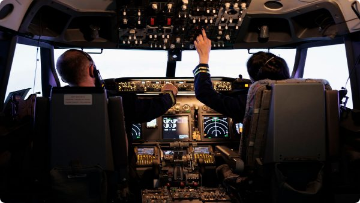Look at the image and answer the question in detail:
What is the atmosphere in the cockpit?

The illuminated backdrop in the cockpit creates a sense of focus and purpose, highlighting the critical nature of the pilots' work and the importance of their roles in ensuring safe and efficient flights.